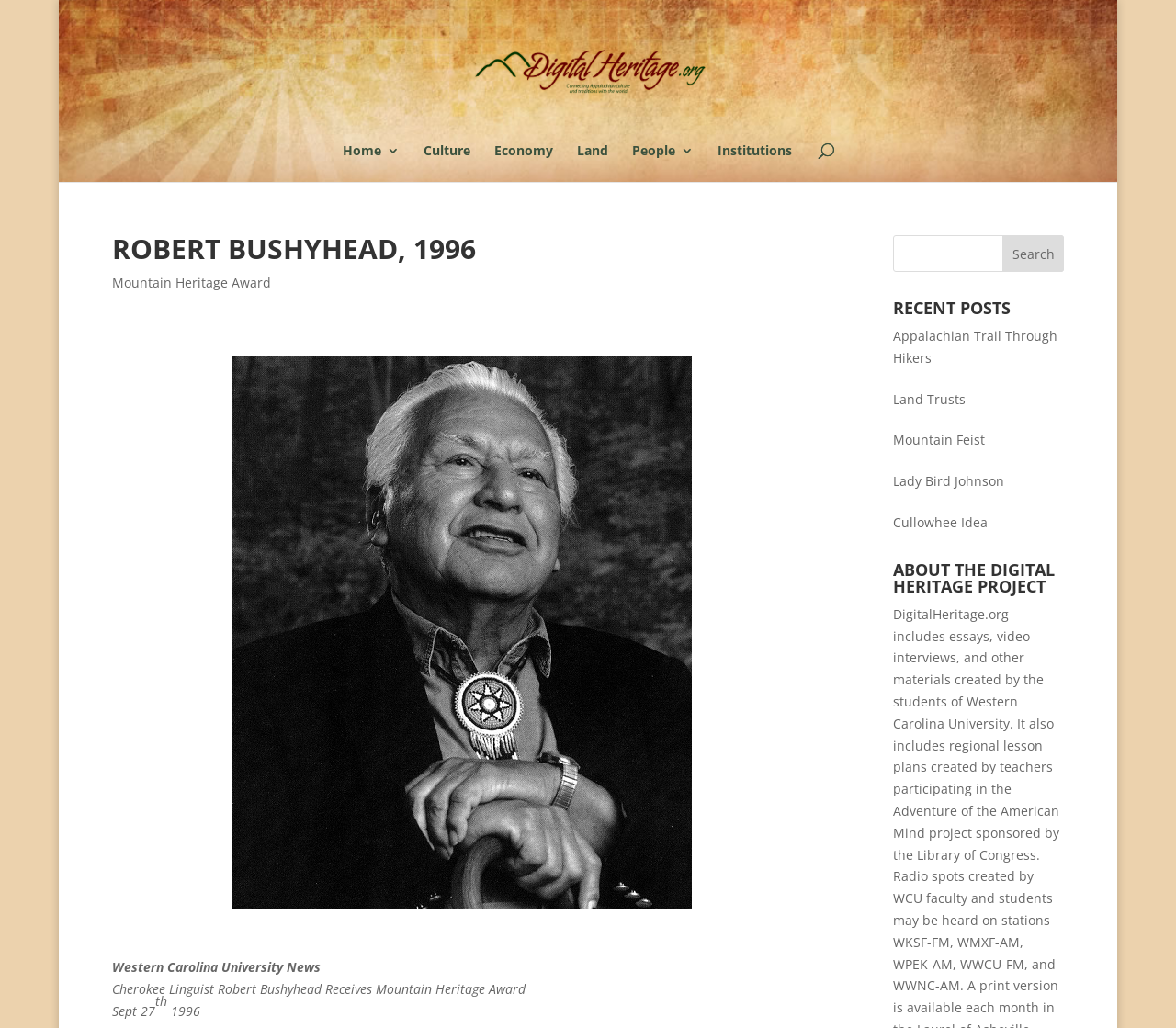What is the purpose of the textbox in the search section?
Provide an in-depth and detailed explanation in response to the question.

I inferred the purpose of the textbox by its location in the search section, which suggests that it is used to input a search query. The presence of a search button next to the textbox further supports this conclusion.